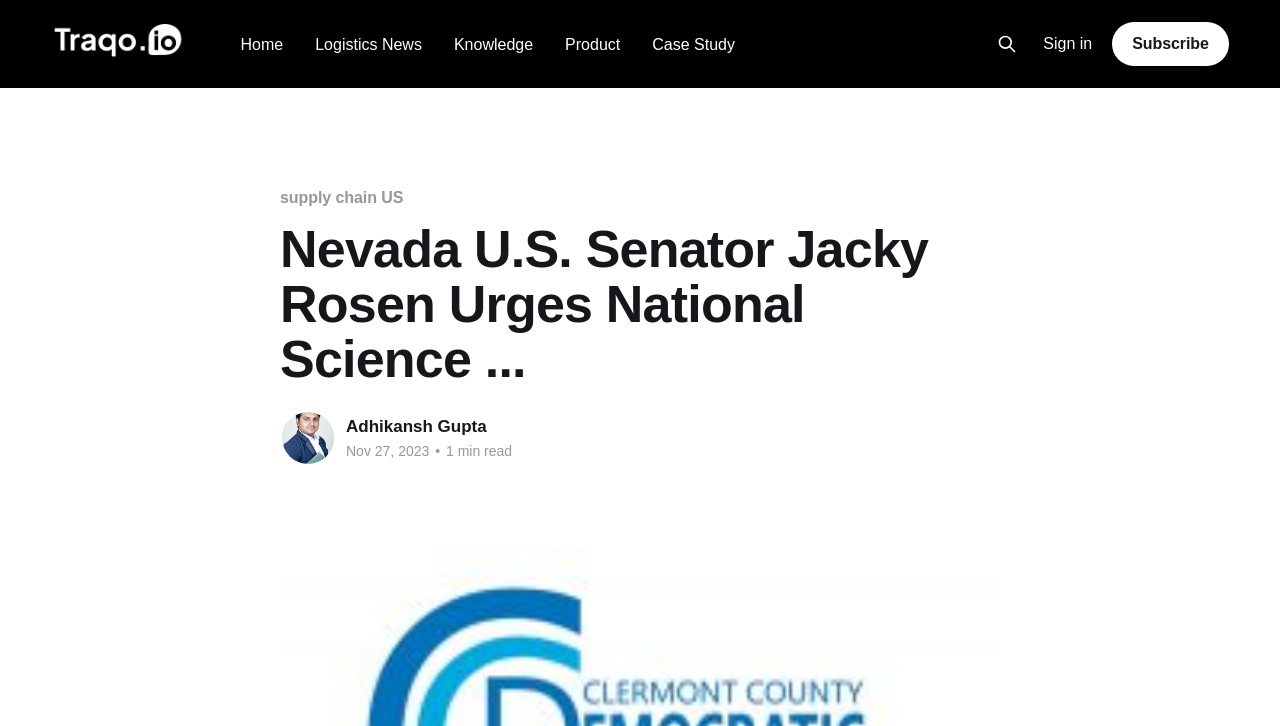Please extract the webpage's main title and generate its text content.

Nevada U.S. Senator Jacky Rosen Urges National Science ...